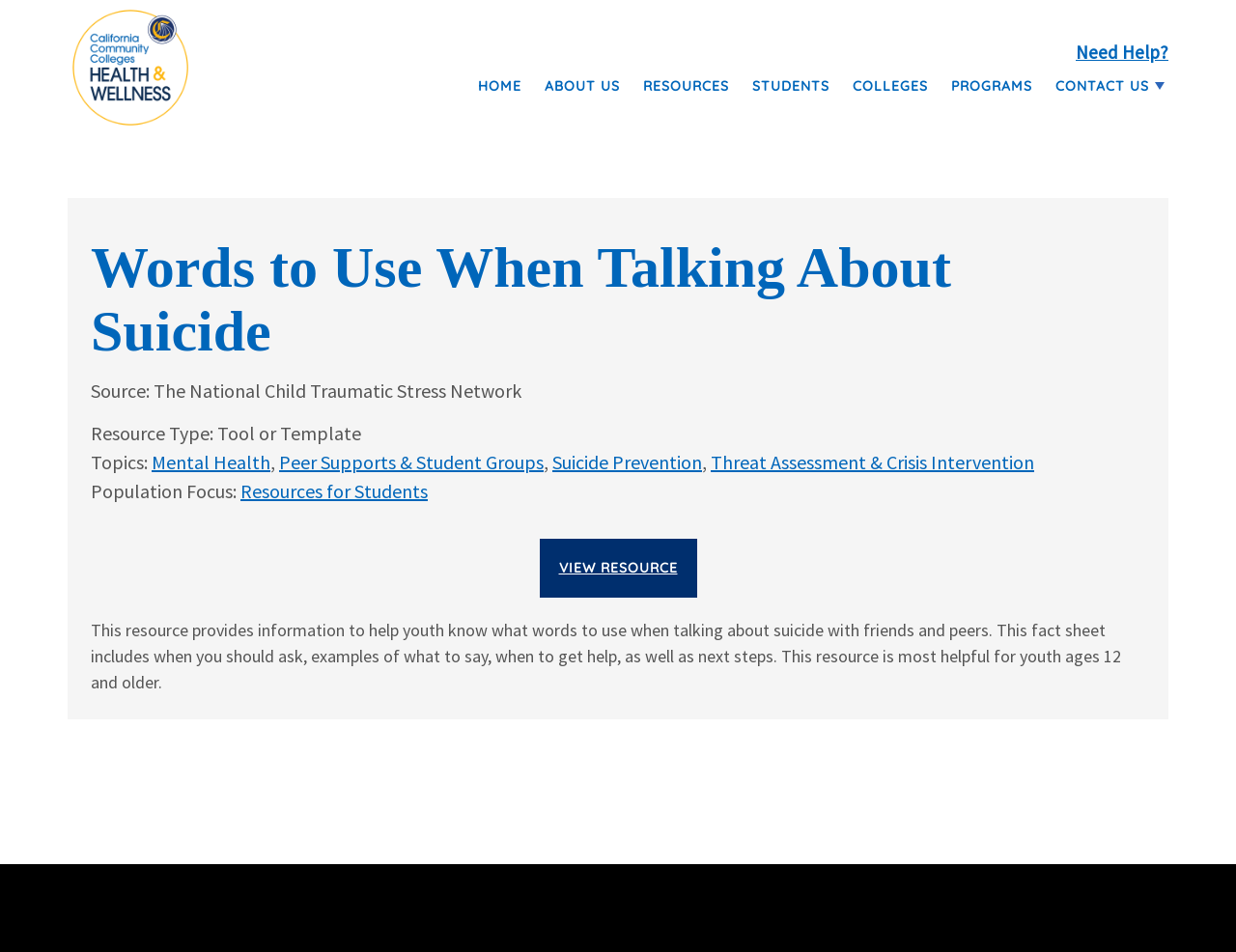Given the element description: "CCC Health & Wellness Program", predict the bounding box coordinates of this UI element. The coordinates must be four float numbers between 0 and 1, given as [left, top, right, bottom].

[0.055, 0.005, 0.156, 0.137]